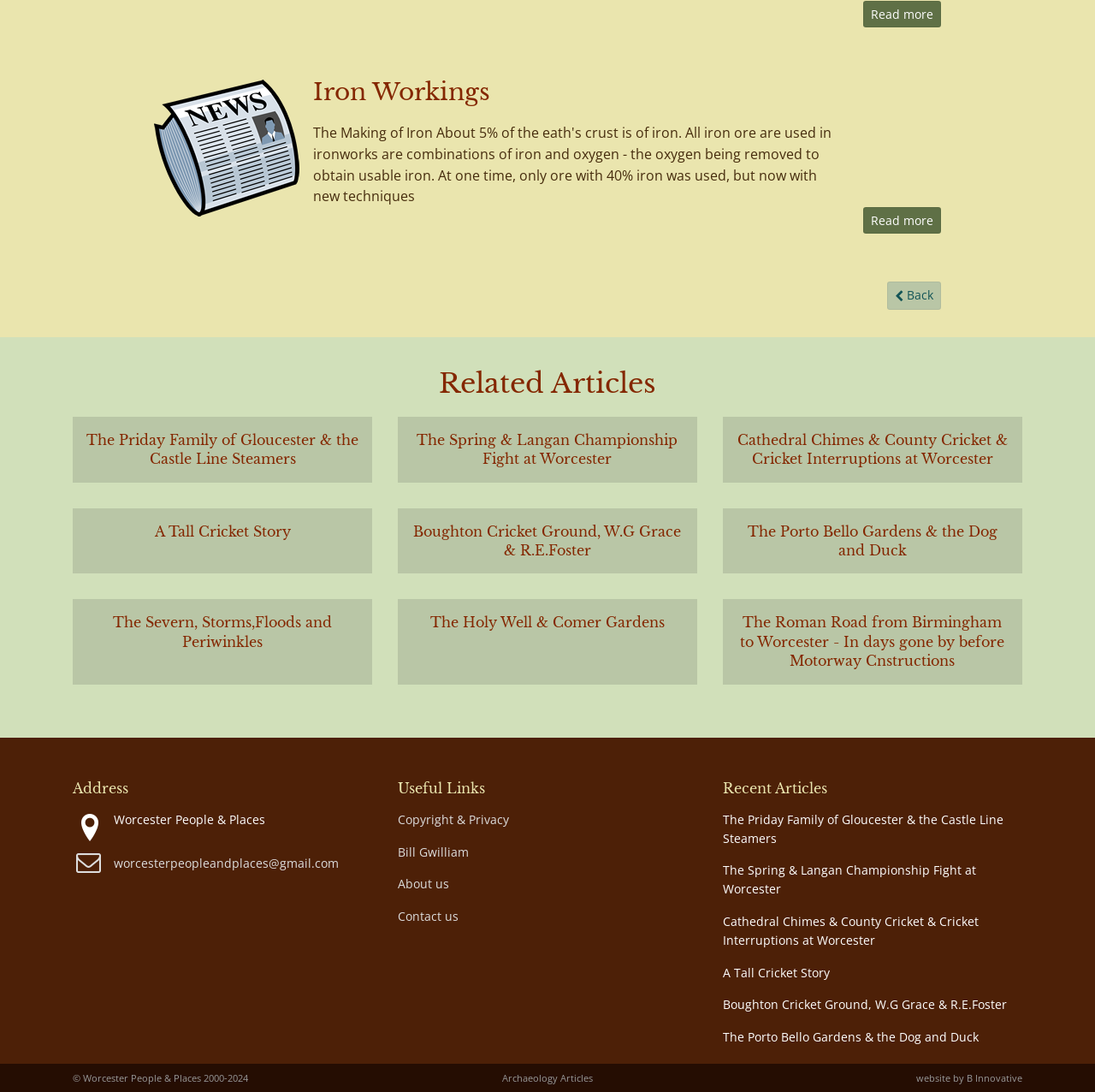Carefully examine the image and provide an in-depth answer to the question: What is the title of the main image?

The main image on the webpage has an OCR text 'Iron Workings', which suggests that the image is related to iron workings. The image is also accompanied by a heading with the same text, further confirming that the title of the main image is indeed 'Iron Workings'.